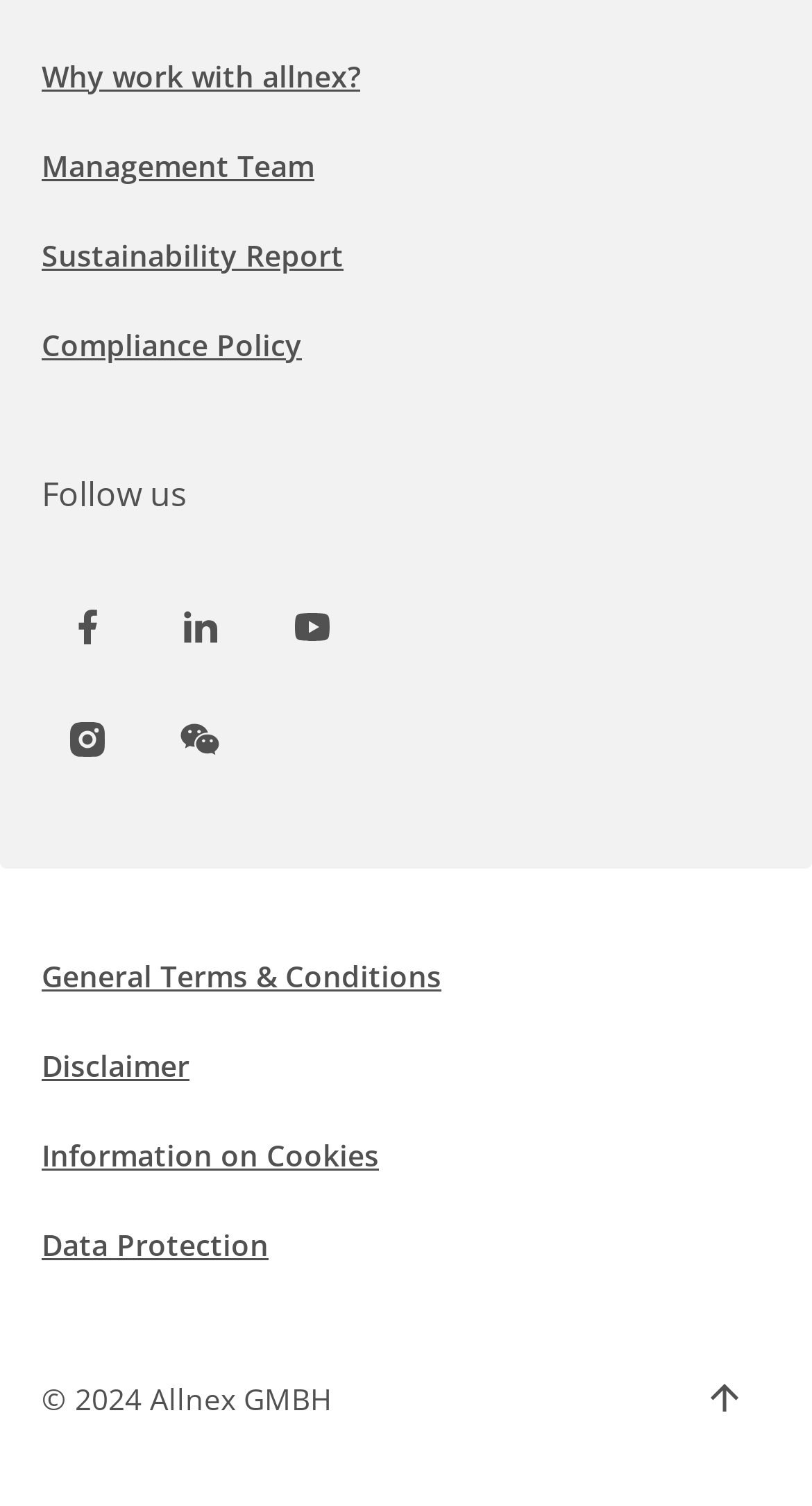Locate the bounding box coordinates of the item that should be clicked to fulfill the instruction: "Click the button at the bottom right".

[0.836, 0.898, 0.949, 0.959]